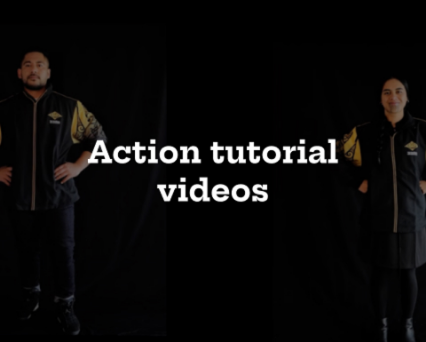What is the color of the background?
Look at the image and answer with only one word or phrase.

Black